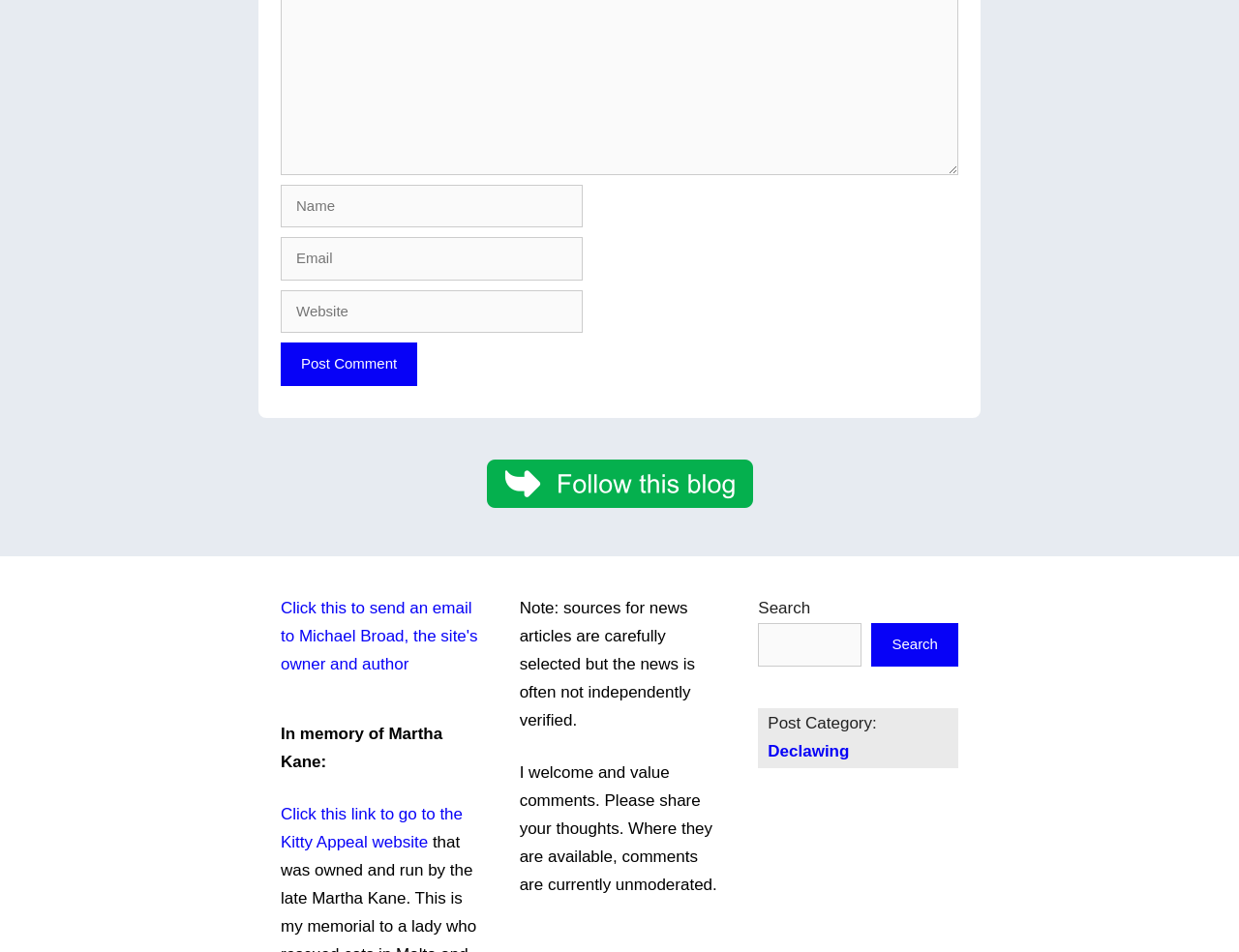What is the topic of the post category?
Please describe in detail the information shown in the image to answer the question.

The 'Post Category' section is located at the bottom of the webpage, and it contains a link to 'Declawing', indicating that the post is related to this topic.